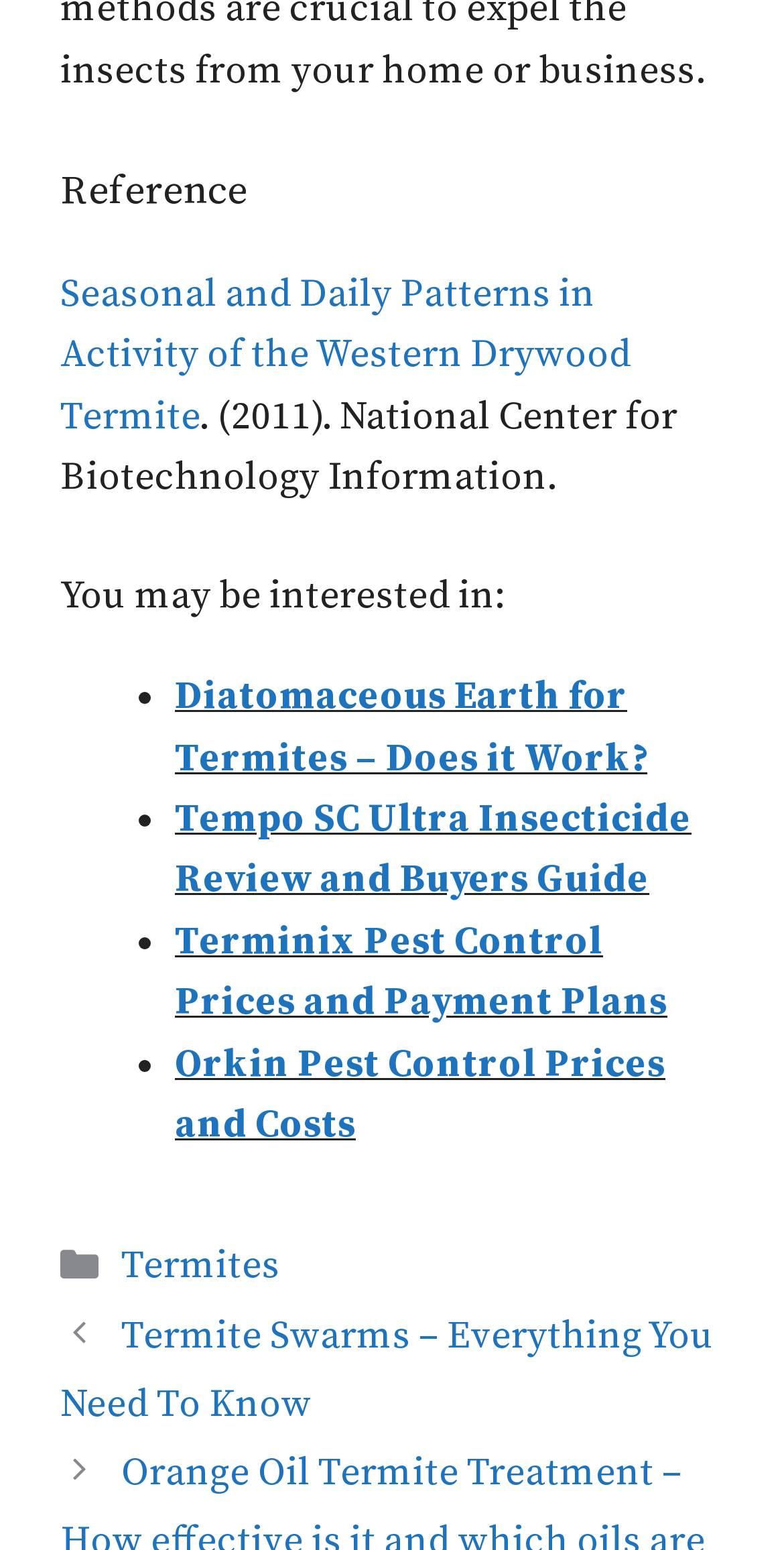How many related links are listed?
Analyze the image and deliver a detailed answer to the question.

Under the heading 'You may be interested in:', there are four links listed, each preceded by a bullet point. These links are 'Diatomaceous Earth for Termites – Does it Work?', 'Tempo SC Ultra Insecticide Review and Buyers Guide', 'Terminix Pest Control Prices and Payment Plans', and 'Orkin Pest Control Prices and Costs'.